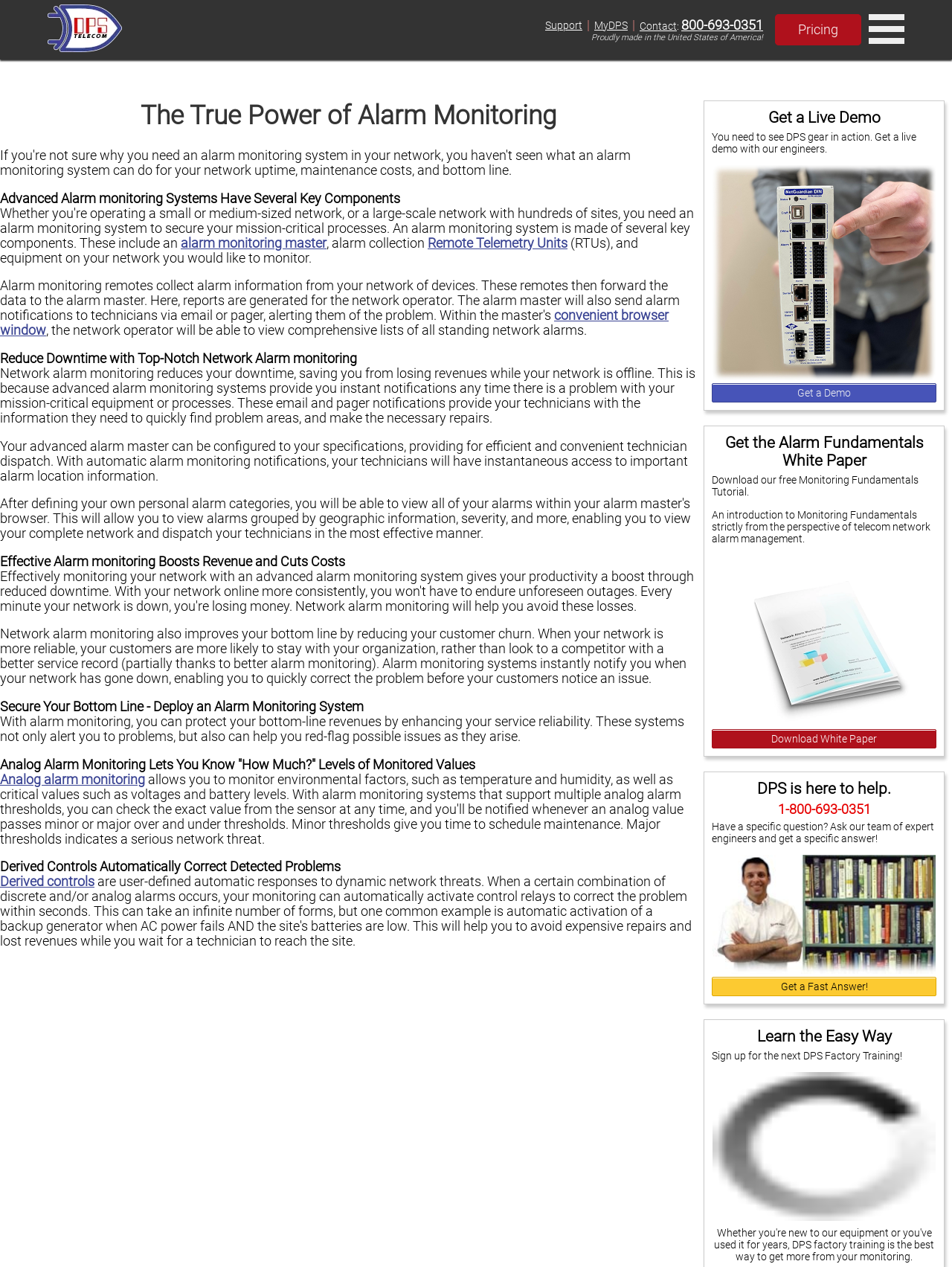Detail the various sections and features present on the webpage.

The webpage is about the power of alarm monitoring, specifically highlighting the benefits of using advanced alarm monitoring systems for network reliability and revenue growth. 

At the top left corner, there is a logo of DPS (Digital Prototype Systems) Telecom Fresno. On the top right corner, there are several links, including 'Support', 'MyDPS', 'Contact', and 'Pricing', separated by vertical lines. Below these links, there is a statement proudly declaring that the product is made in the United States of America.

The main content of the webpage is divided into several sections. The first section, located at the top center, is about getting a live demo of DPS gear in action. There is a heading 'Get a Live Demo', followed by a brief description and an image of NetGuardian DIN Demo. Below this, there is a call-to-action link 'Get a Demo'.

The next section is about downloading a white paper on alarm fundamentals. It includes a heading, a brief description, and an image of the white paper. There is also a link to download the white paper.

The following section is about getting help from DPS. It includes a heading, a phone number, and a brief description. There is also an image of 'Ask an Expert DPS Telecom' and a link to get a fast answer.

The next section is about learning the easy way, which is about signing up for the next DPS Factory Training. It includes a heading, a brief description, and an image of DPS Factory Training.

The main content of the webpage is a detailed article about the true power of alarm monitoring. The article is divided into several subheadings, including 'Advanced Alarm monitoring Systems Have Several Key Components', 'Reduce Downtime with Top-Notch Network Alarm monitoring', 'Effective Alarm monitoring Boosts Revenue and Cuts Costs', 'Secure Your Bottom Line - Deploy an Alarm Monitoring System', 'Analog Alarm Monitoring Lets You Know "How Much?" Levels of Monitored Values', and 'Derived Controls Automatically Correct Detected Problems'. Each subheading is followed by a brief description and sometimes includes links to related topics.